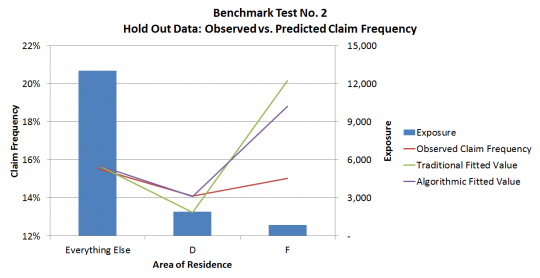Based on what you see in the screenshot, provide a thorough answer to this question: What does the green line in the chart represent?

The caption explains that the green line in the chart signifies the algorithmic fitted value, which appears more dynamic, especially in lower claim frequency areas.